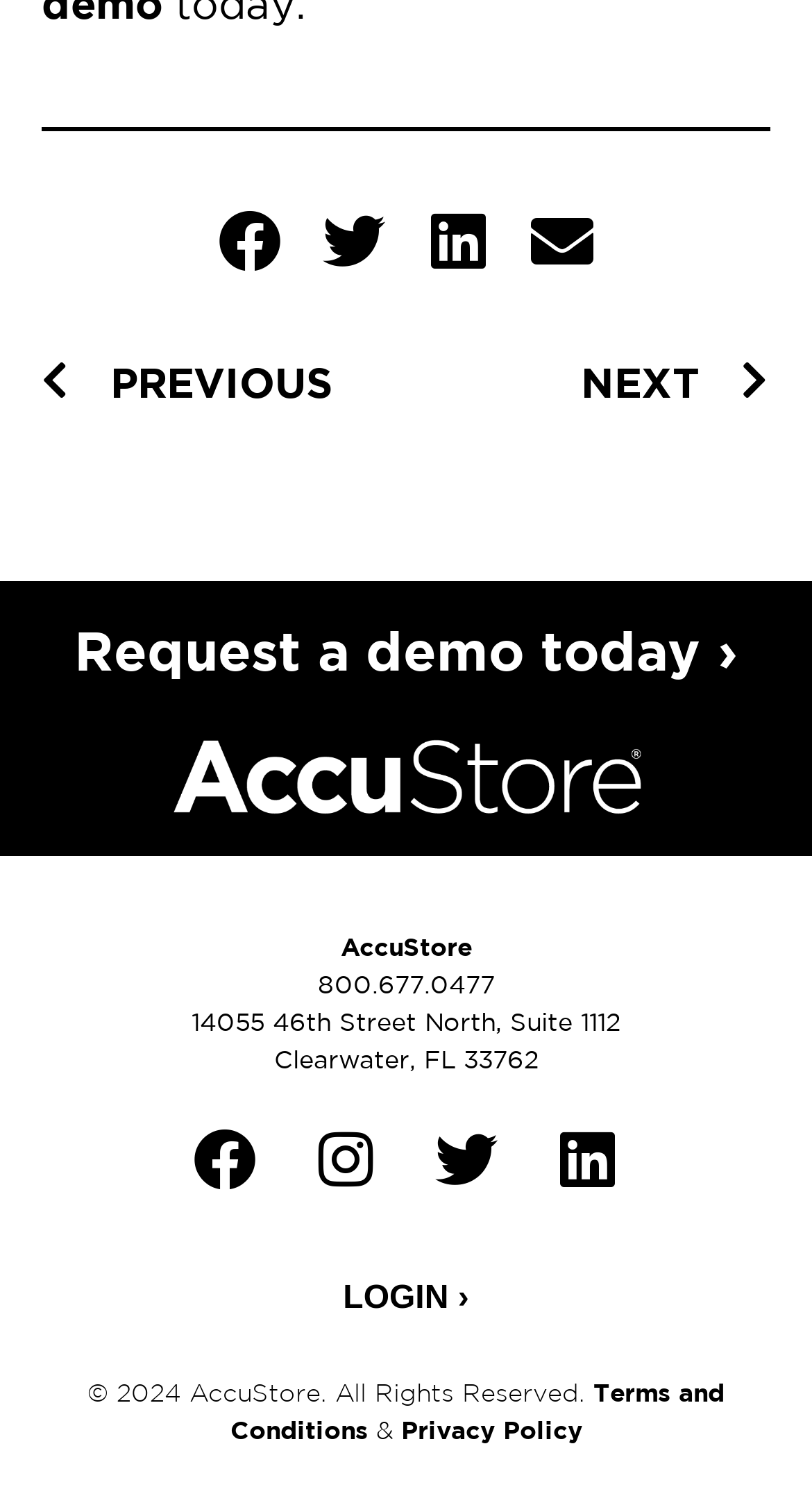What is the logo on the webpage?
Based on the visual information, provide a detailed and comprehensive answer.

I found the logo by looking at the image element on the webpage. The logo is located at the coordinates [0.212, 0.489, 0.788, 0.538] and is described as 'AccuStore Logo White'.